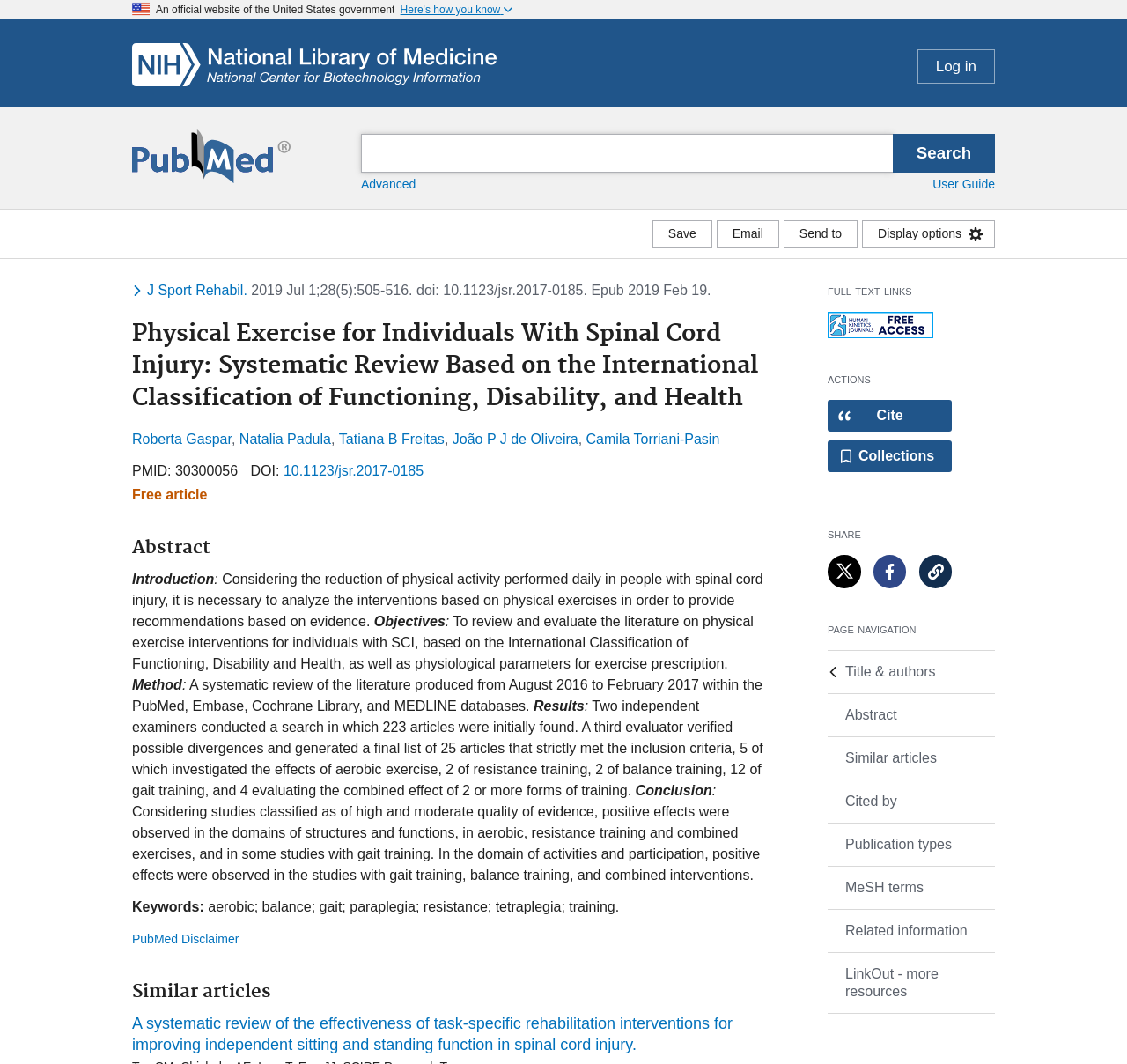Please identify the bounding box coordinates of the element that needs to be clicked to perform the following instruction: "Share article on Twitter".

[0.734, 0.522, 0.764, 0.553]